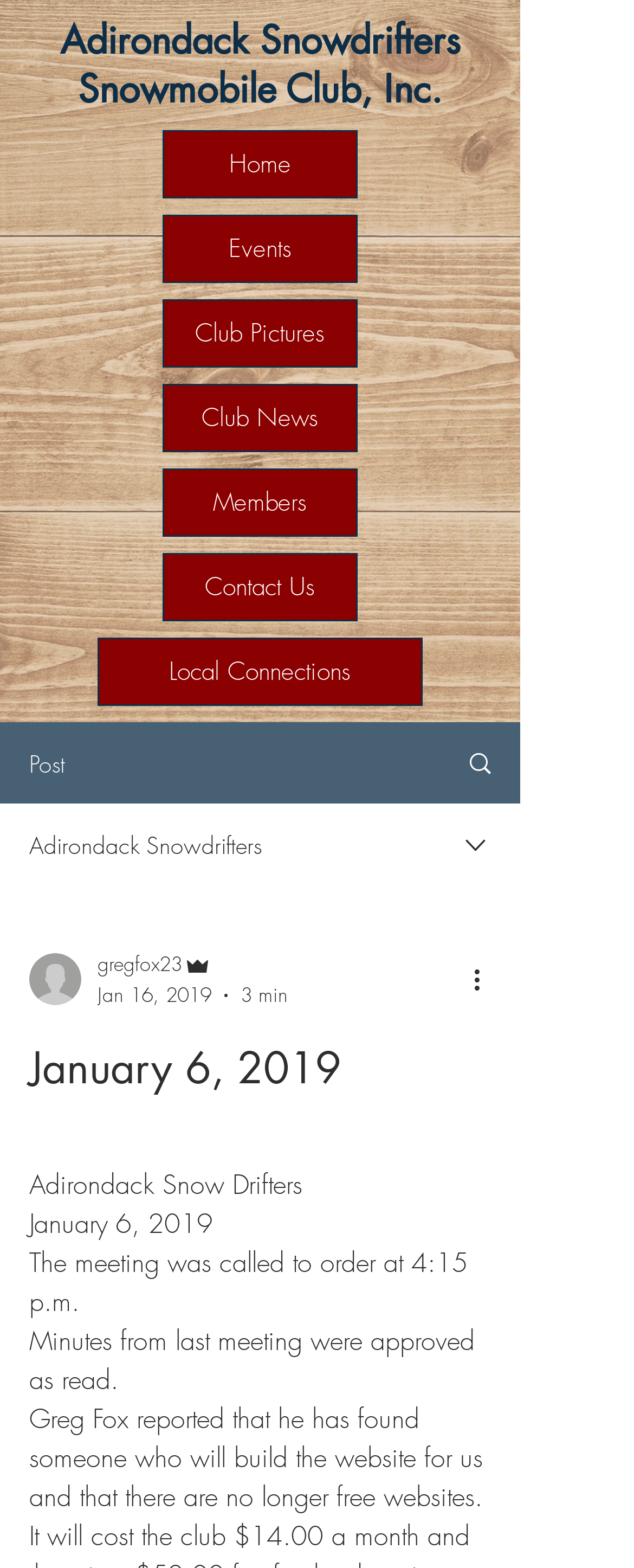Identify the bounding box coordinates of the clickable section necessary to follow the following instruction: "Click the Home link". The coordinates should be presented as four float numbers from 0 to 1, i.e., [left, top, right, bottom].

[0.256, 0.083, 0.564, 0.127]